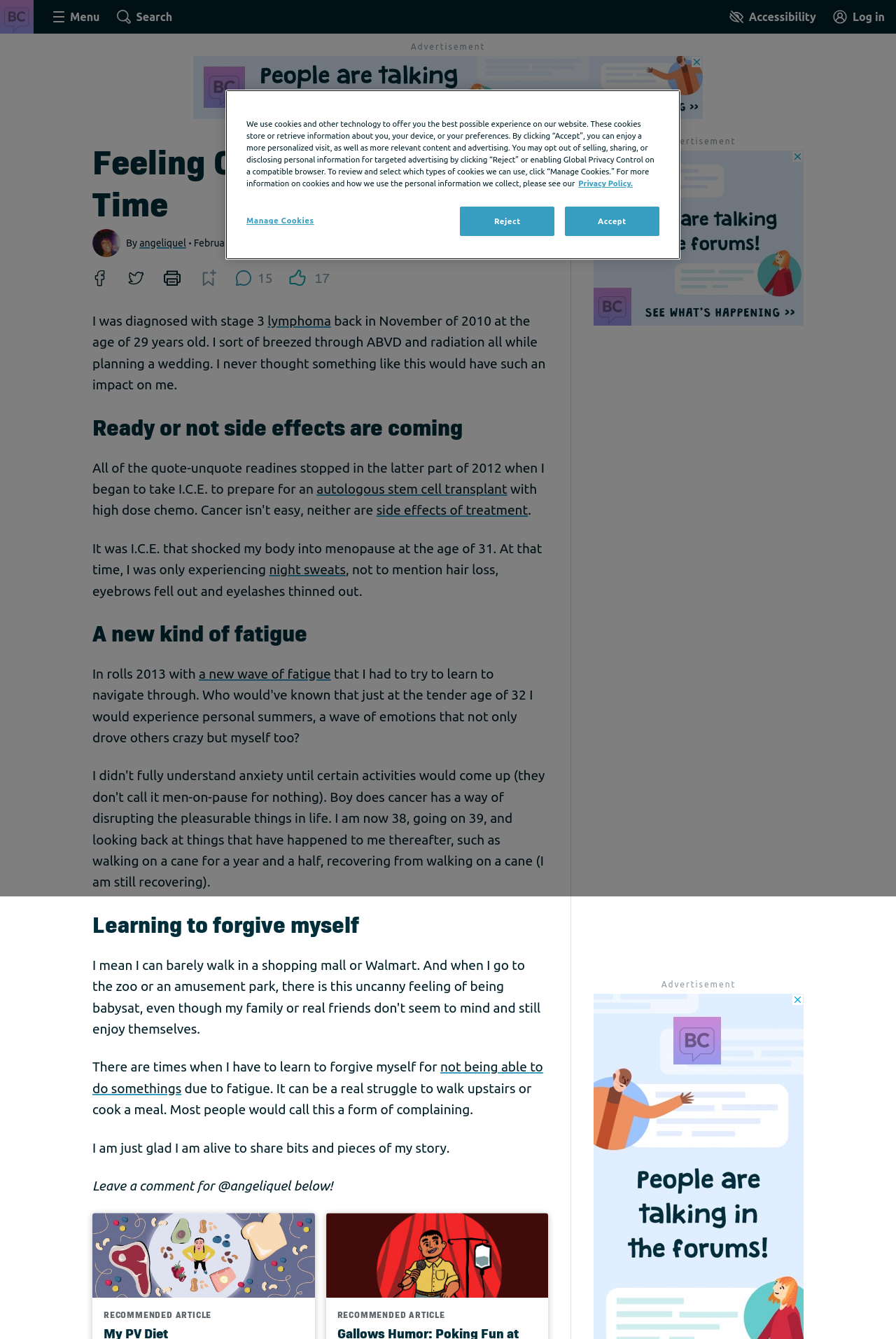Determine the bounding box coordinates of the region that needs to be clicked to achieve the task: "Click the site navigation menu button".

[0.056, 0.0, 0.114, 0.025]